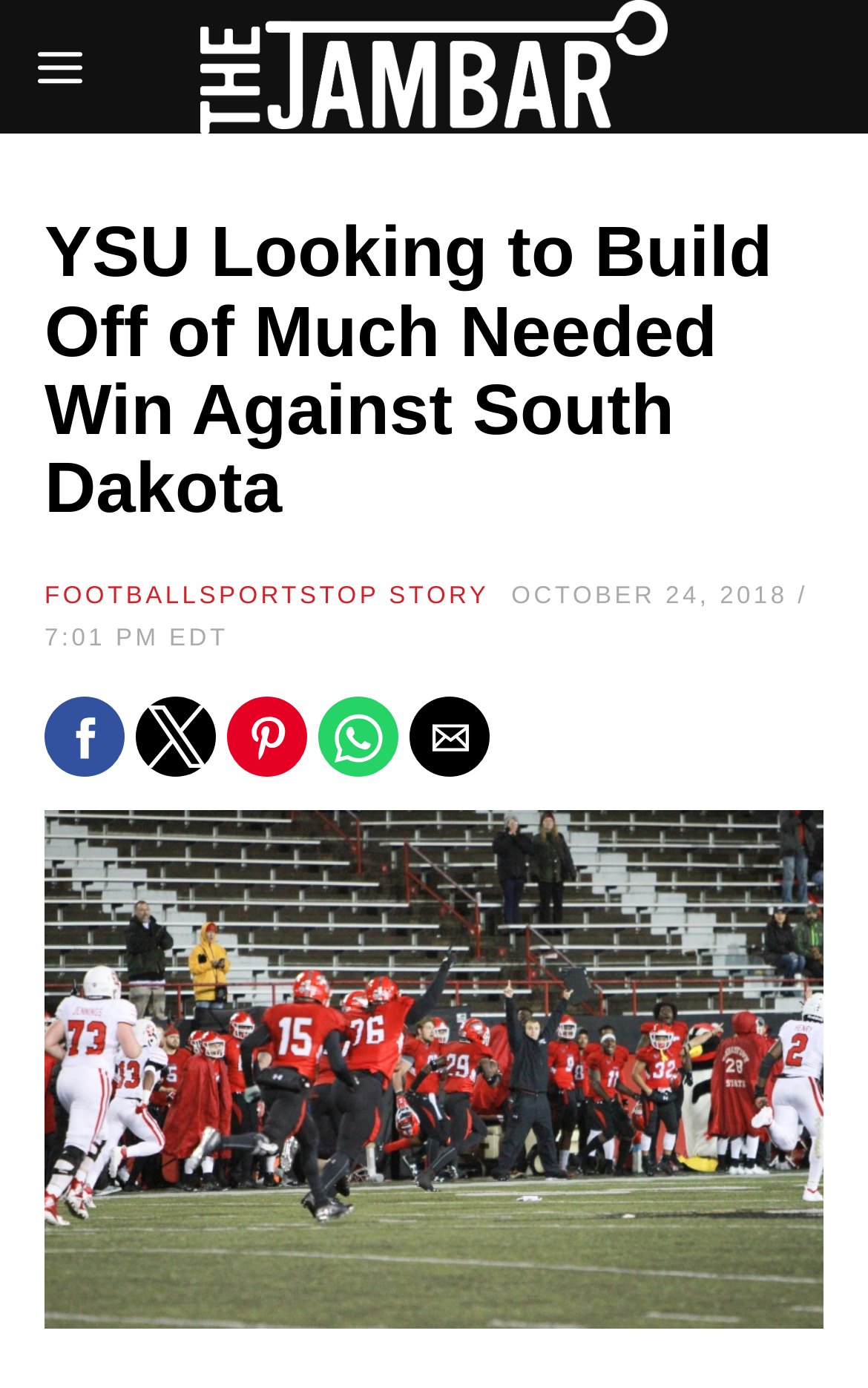What is the name of the website?
Based on the visual, give a brief answer using one word or a short phrase.

The Jambar